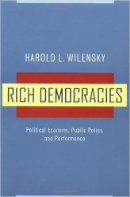Detail every aspect of the image in your description.

The image showcases the book cover of "Rich Democracies" by Harold L. Wilensky. The cover features a minimalist design, with a solid blue background, prominently displaying the title "RICH DEMOCRACIES" in bold yellow lettering. Below the title, in a smaller font, the subtitle reads: "Political Economy, Public Policy, and Performance." This work delves into the complexities of political economies and assesses how public policies influence the performance of democracies, making it a significant read for those interested in political science and economics.